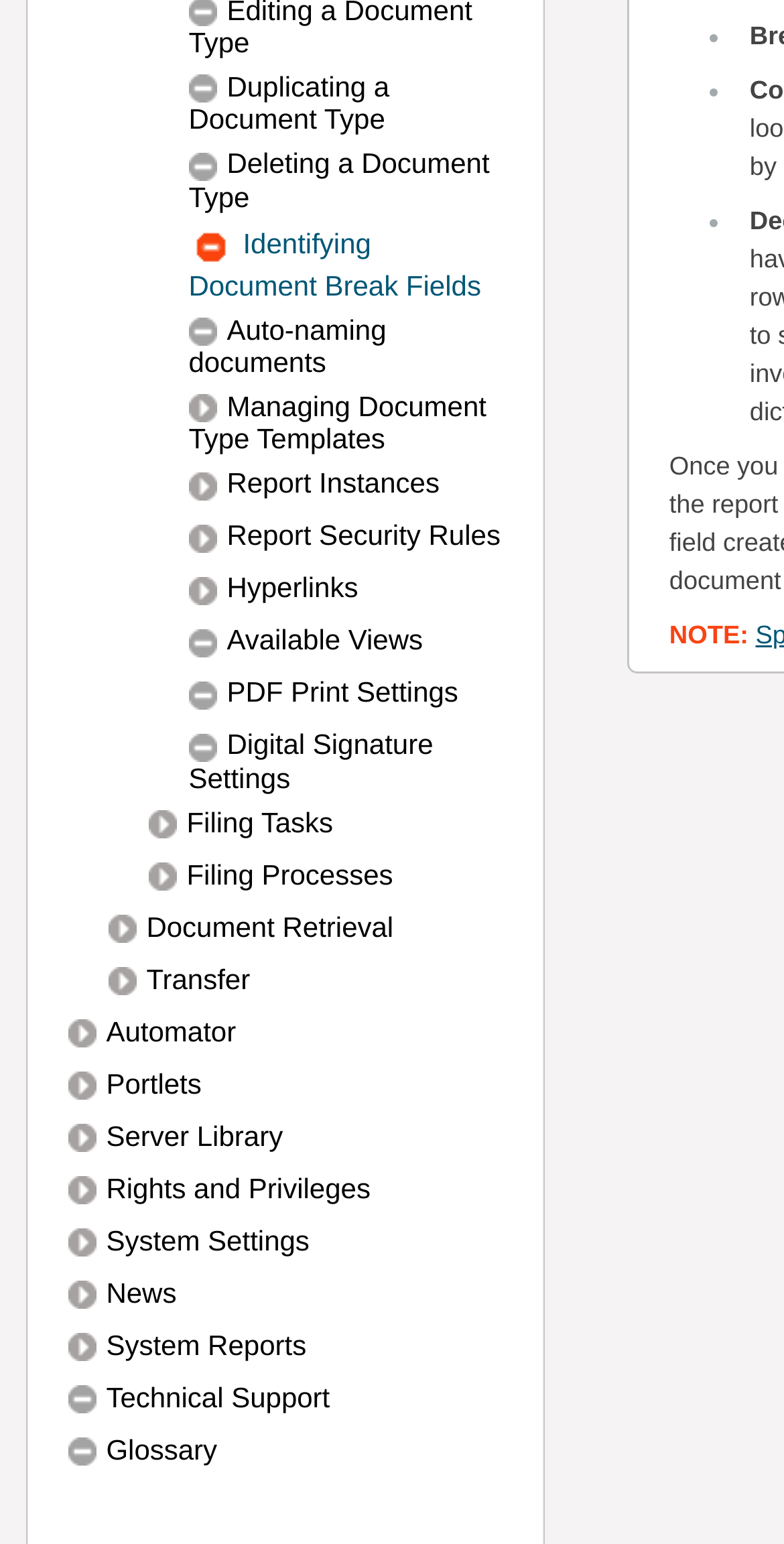How many links are there on this webpage?
Based on the visual content, answer with a single word or a brief phrase.

24